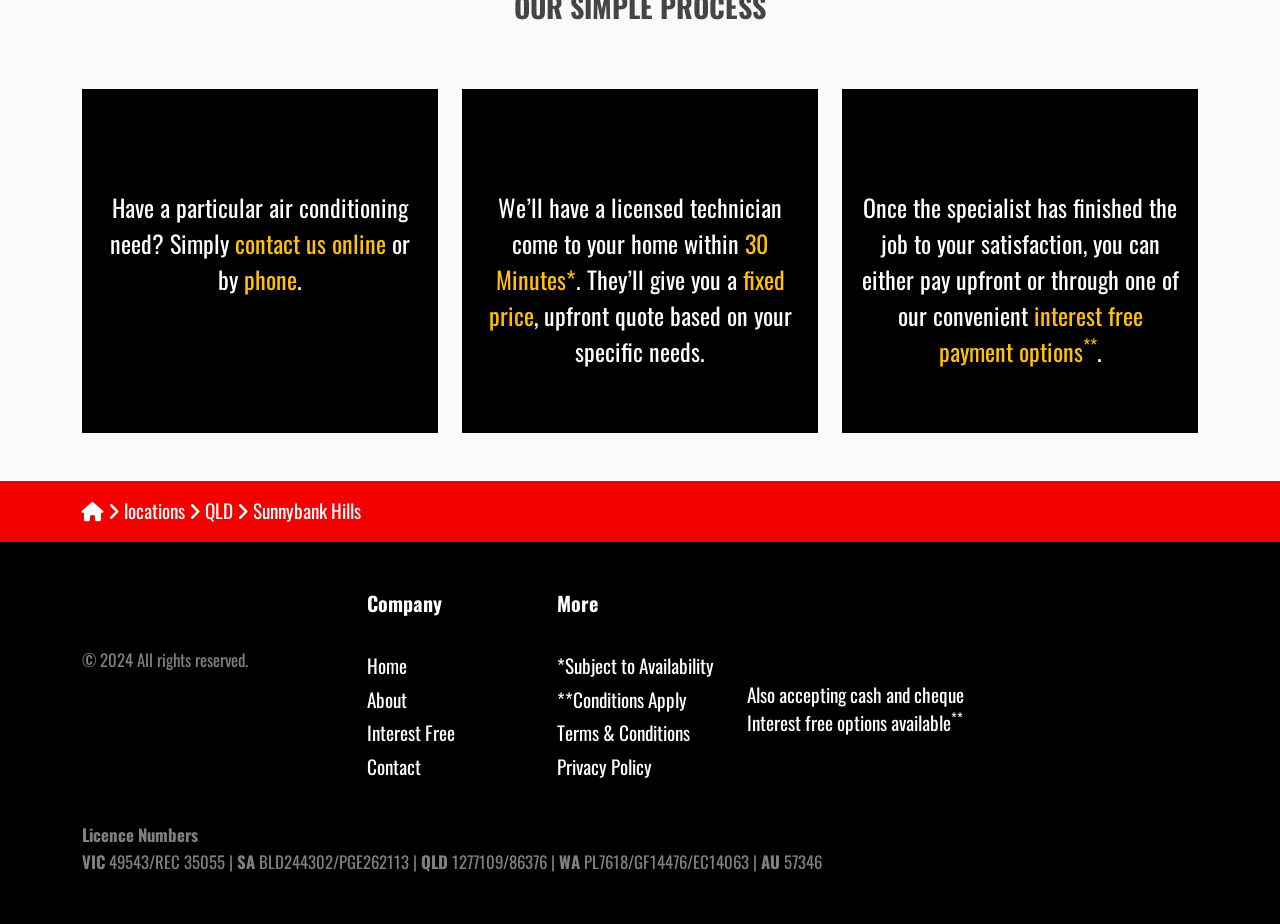Please specify the coordinates of the bounding box for the element that should be clicked to carry out this instruction: "click locations". The coordinates must be four float numbers between 0 and 1, formatted as [left, top, right, bottom].

[0.097, 0.537, 0.145, 0.568]